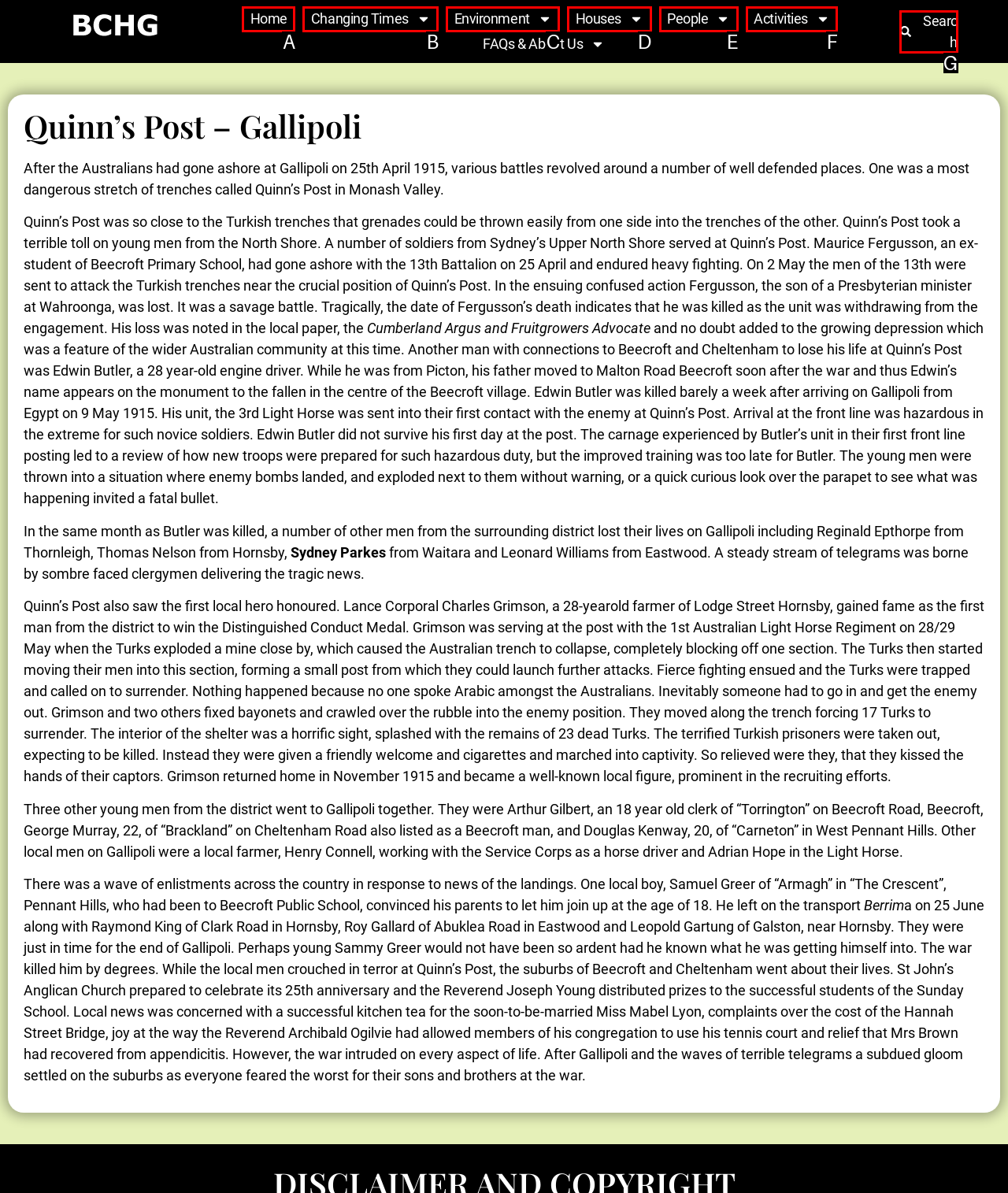Based on the description: Changing Times, identify the matching HTML element. Reply with the letter of the correct option directly.

B